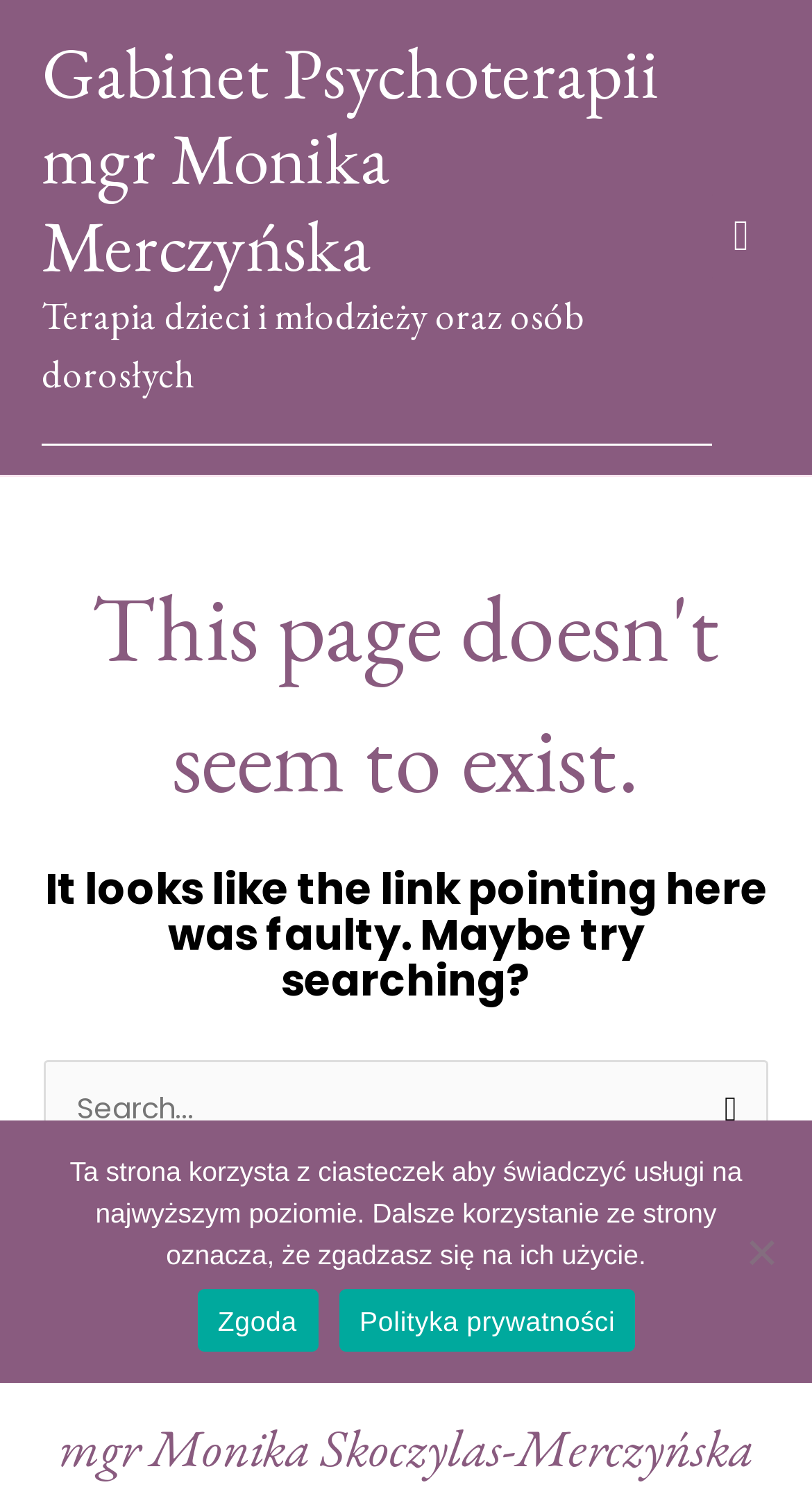Extract the bounding box coordinates for the HTML element that matches this description: "Zgoda". The coordinates should be four float numbers between 0 and 1, i.e., [left, top, right, bottom].

[0.242, 0.858, 0.391, 0.899]